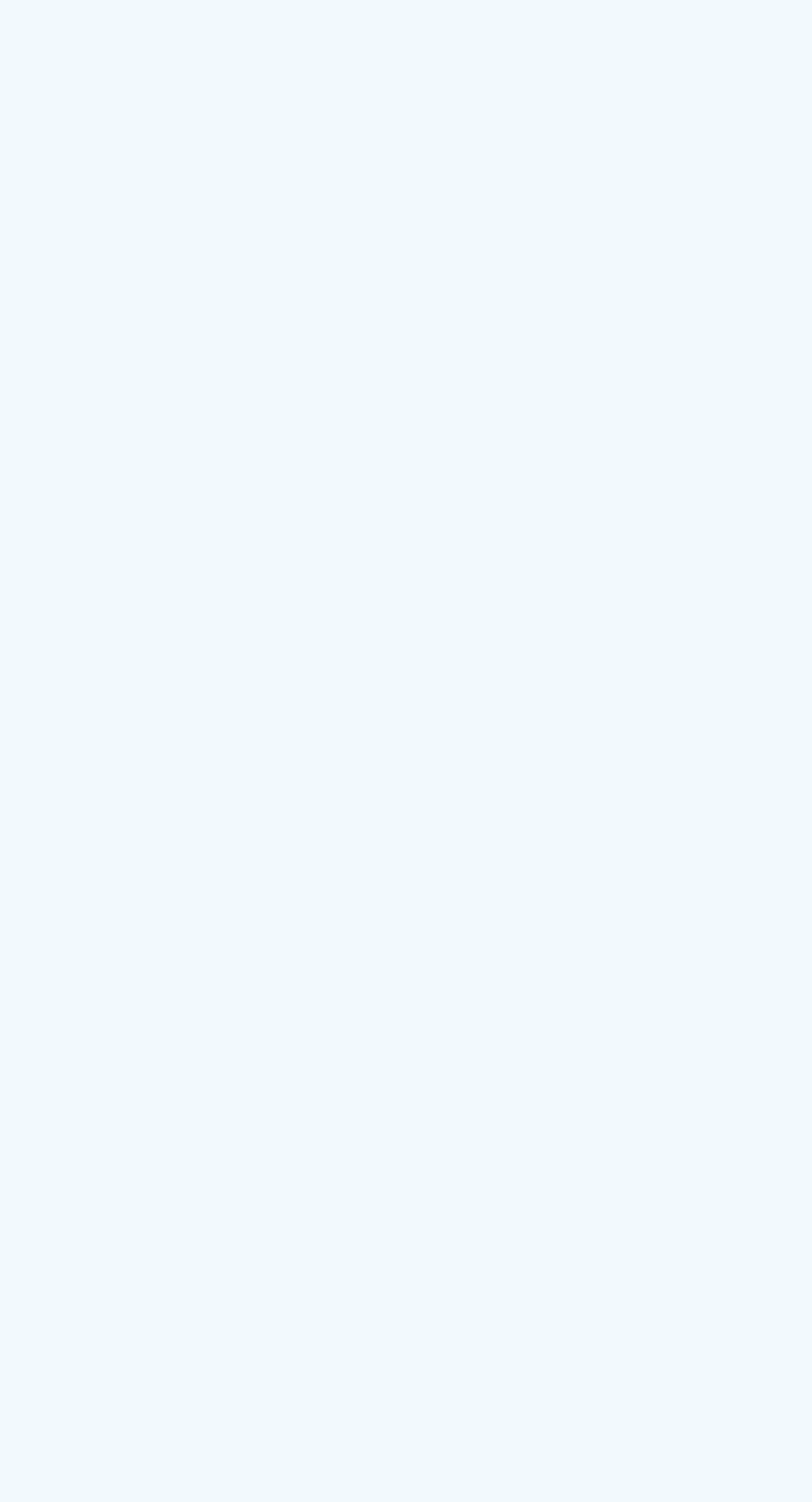Please give the bounding box coordinates of the area that should be clicked to fulfill the following instruction: "Read the Dolphin Quantum vs. Premier comparison review". The coordinates should be in the format of four float numbers from 0 to 1, i.e., [left, top, right, bottom].

None